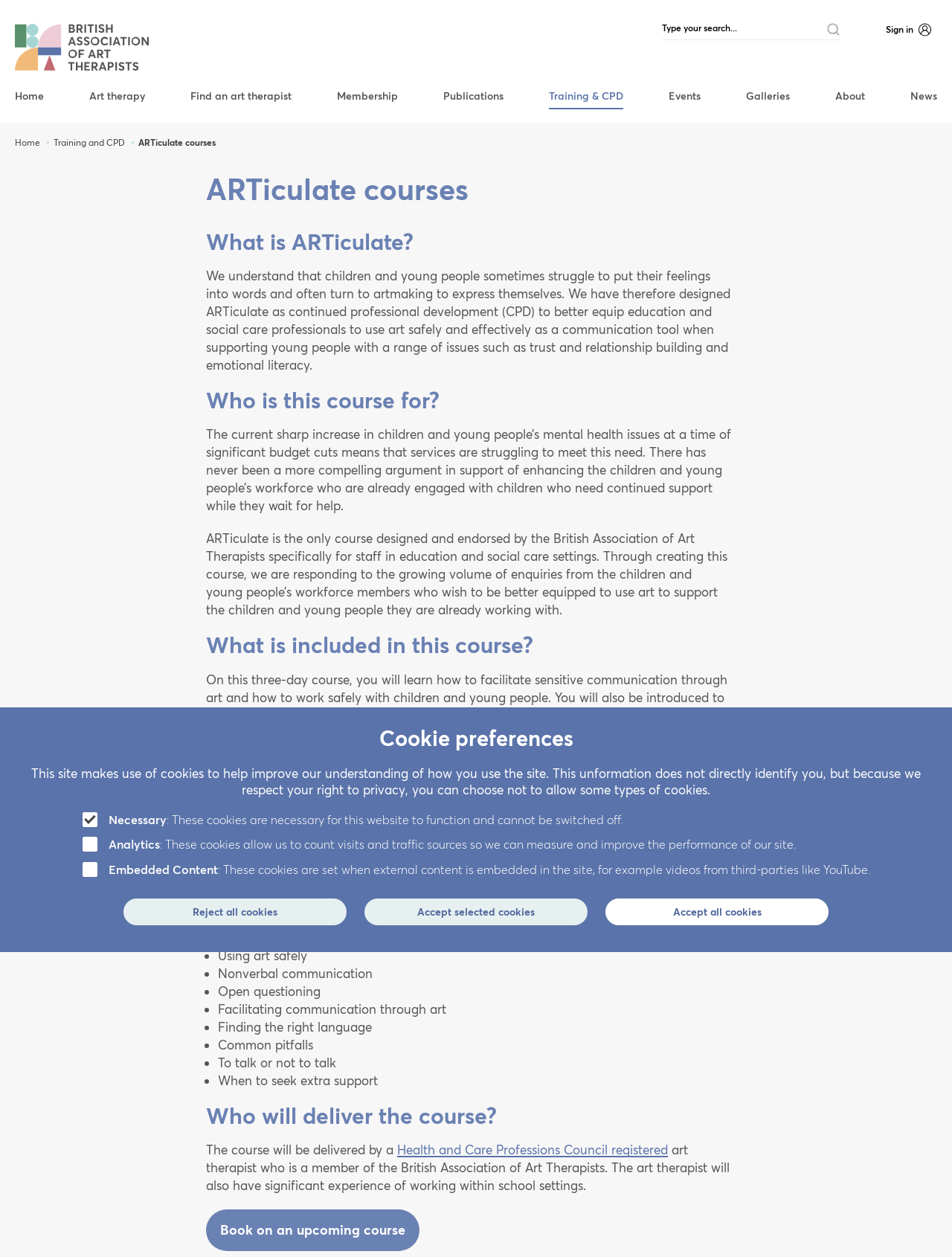What is the purpose of the ARTiculate course?
Refer to the image and provide a concise answer in one word or phrase.

To support children and young people